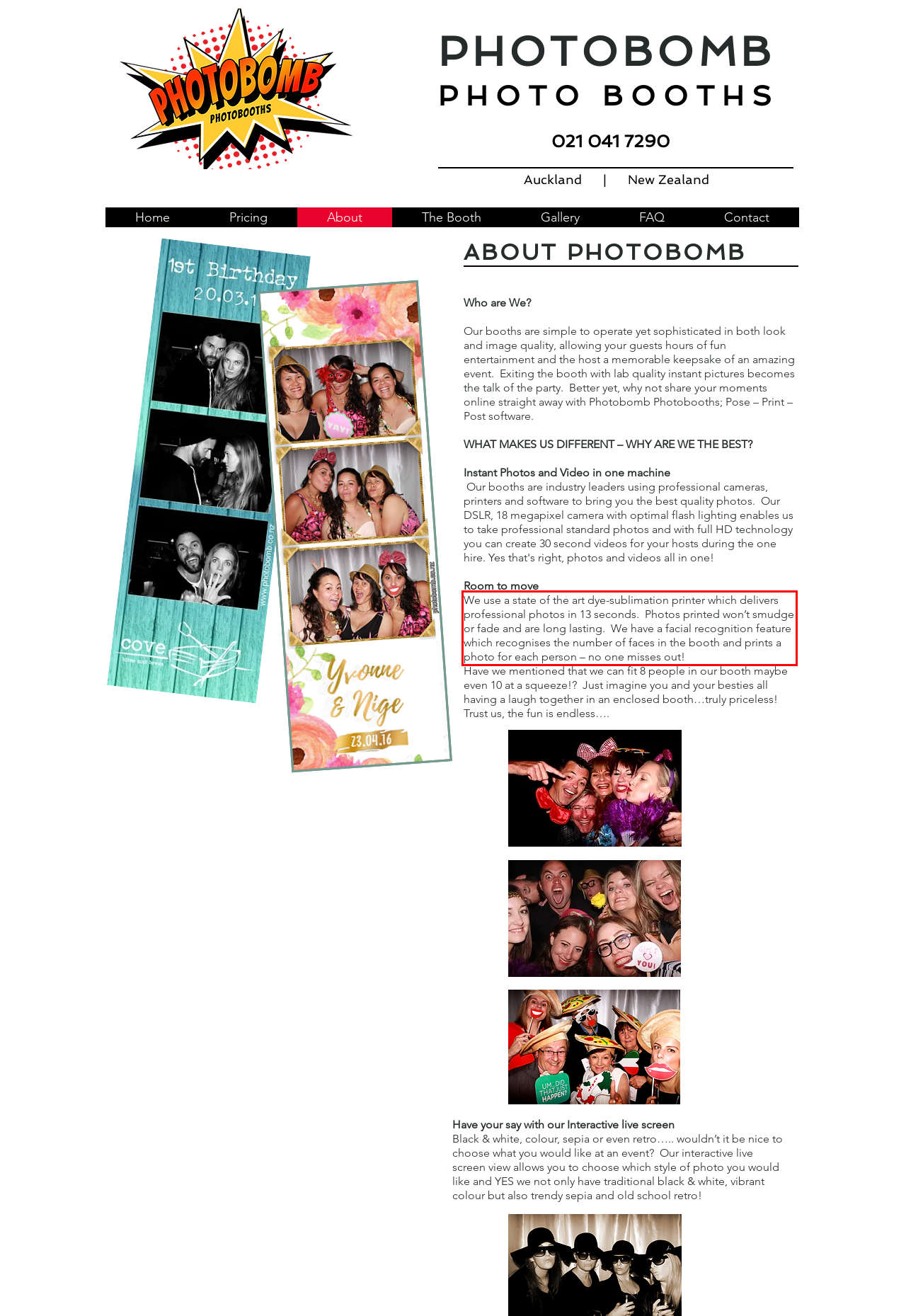Given a webpage screenshot, locate the red bounding box and extract the text content found inside it.

We use a state of the art dye-sublimation printer which delivers professional photos in 13 seconds. Photos printed won’t smudge or fade and are long lasting. We have a facial recognition feature which recognises the number of faces in the booth and prints a photo for each person – no one misses out!